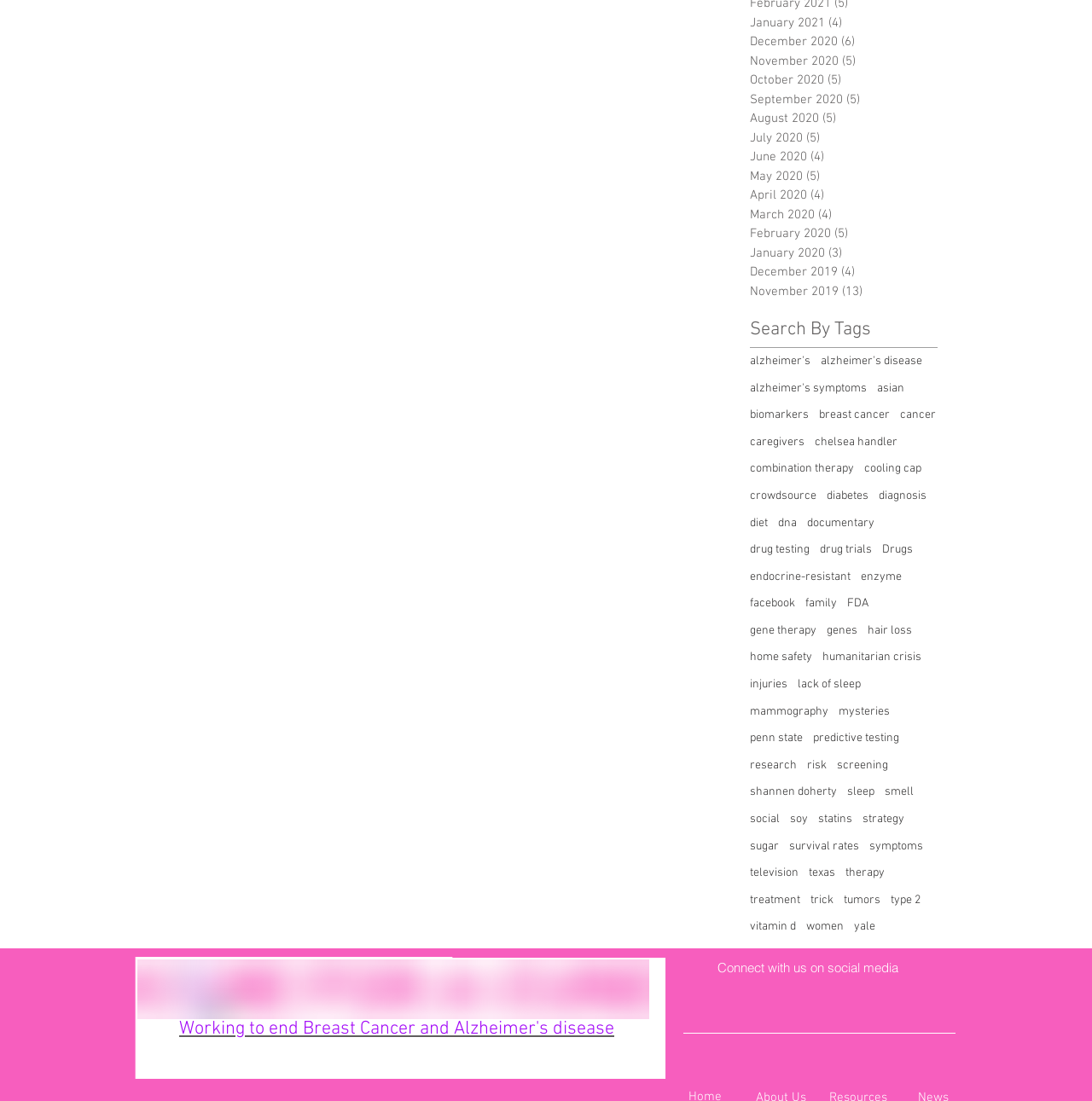Please answer the following question using a single word or phrase: How many posts are there in January 2021?

4 posts